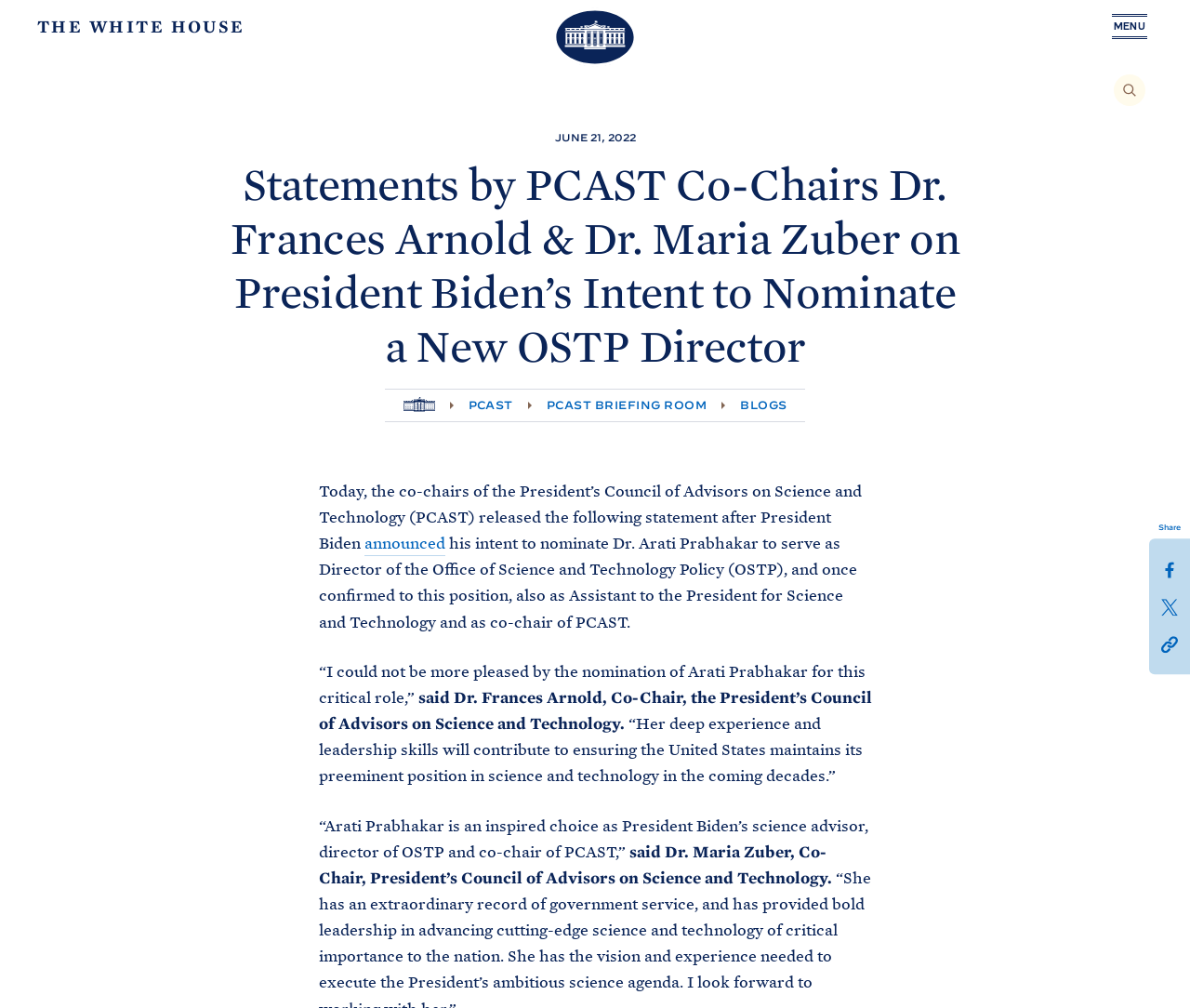Who are the co-chairs of PCAST?
Using the information presented in the image, please offer a detailed response to the question.

The question asks for the co-chairs of PCAST. By reading the statement, we can find that the co-chairs of PCAST are Dr. Frances Arnold and Dr. Maria Zuber, who released the statement.